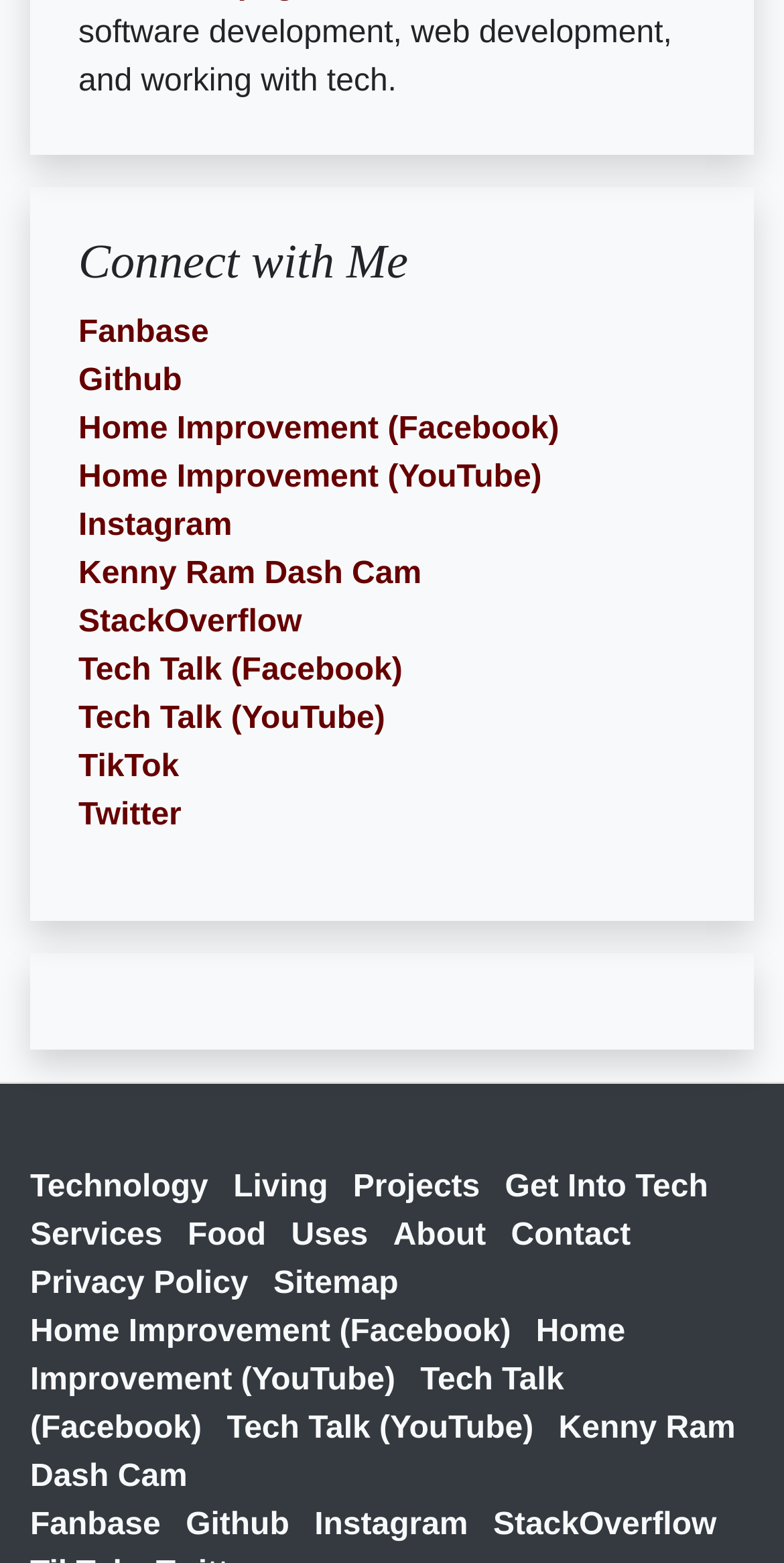What is the heading at the top of the page?
From the details in the image, answer the question comprehensively.

The heading at the top of the page is 'Connect with Me', which is indicated by the OCR text of the element with ID 142.